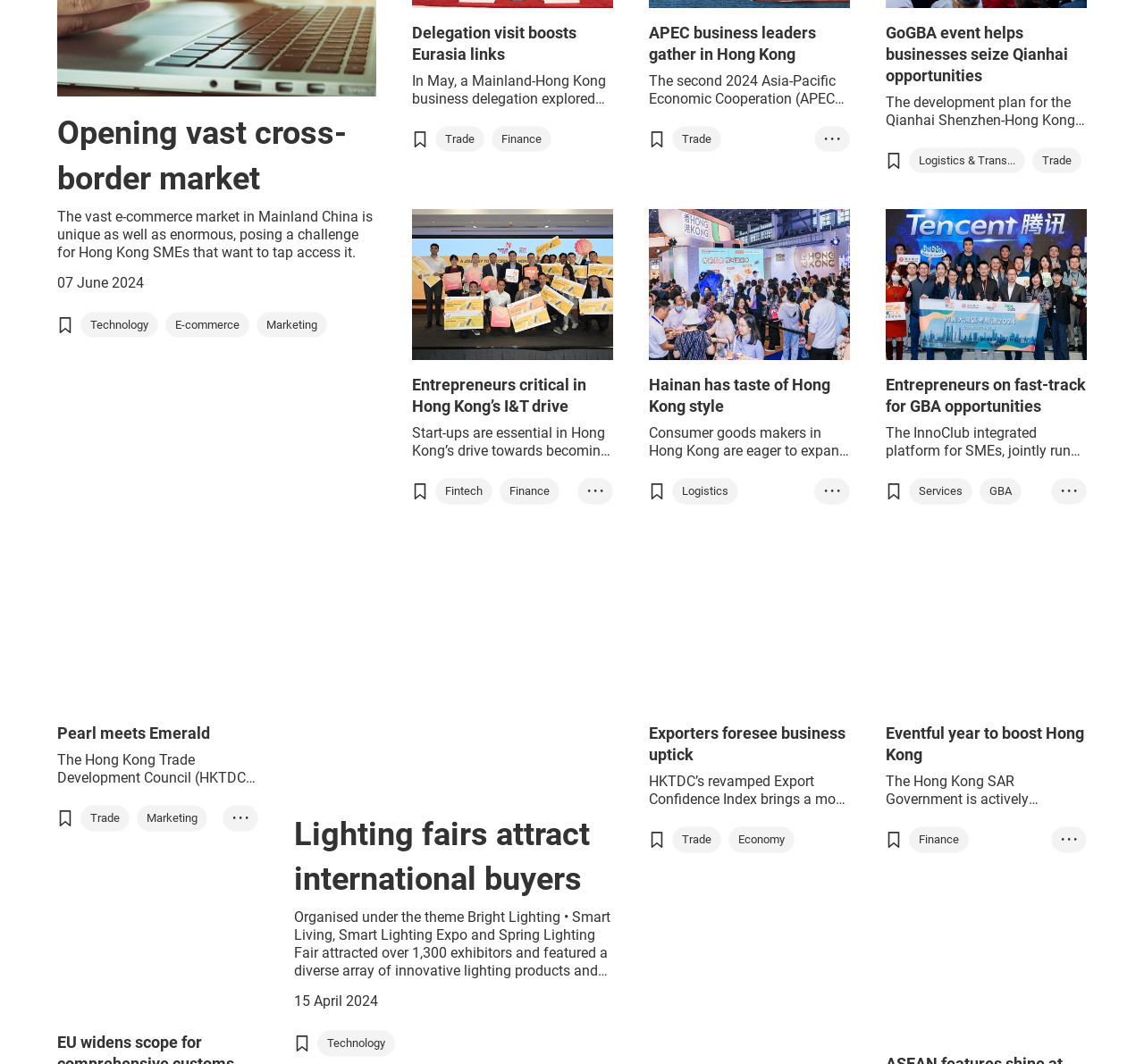What is the topic of the last article?
Make sure to answer the question with a detailed and comprehensive explanation.

The last article's heading is 'Entrepreneurs on fast-track for GBA opportunities', and its content is about the InnoClub integrated platform for SMEs, so the topic of the last article is GBA opportunities.